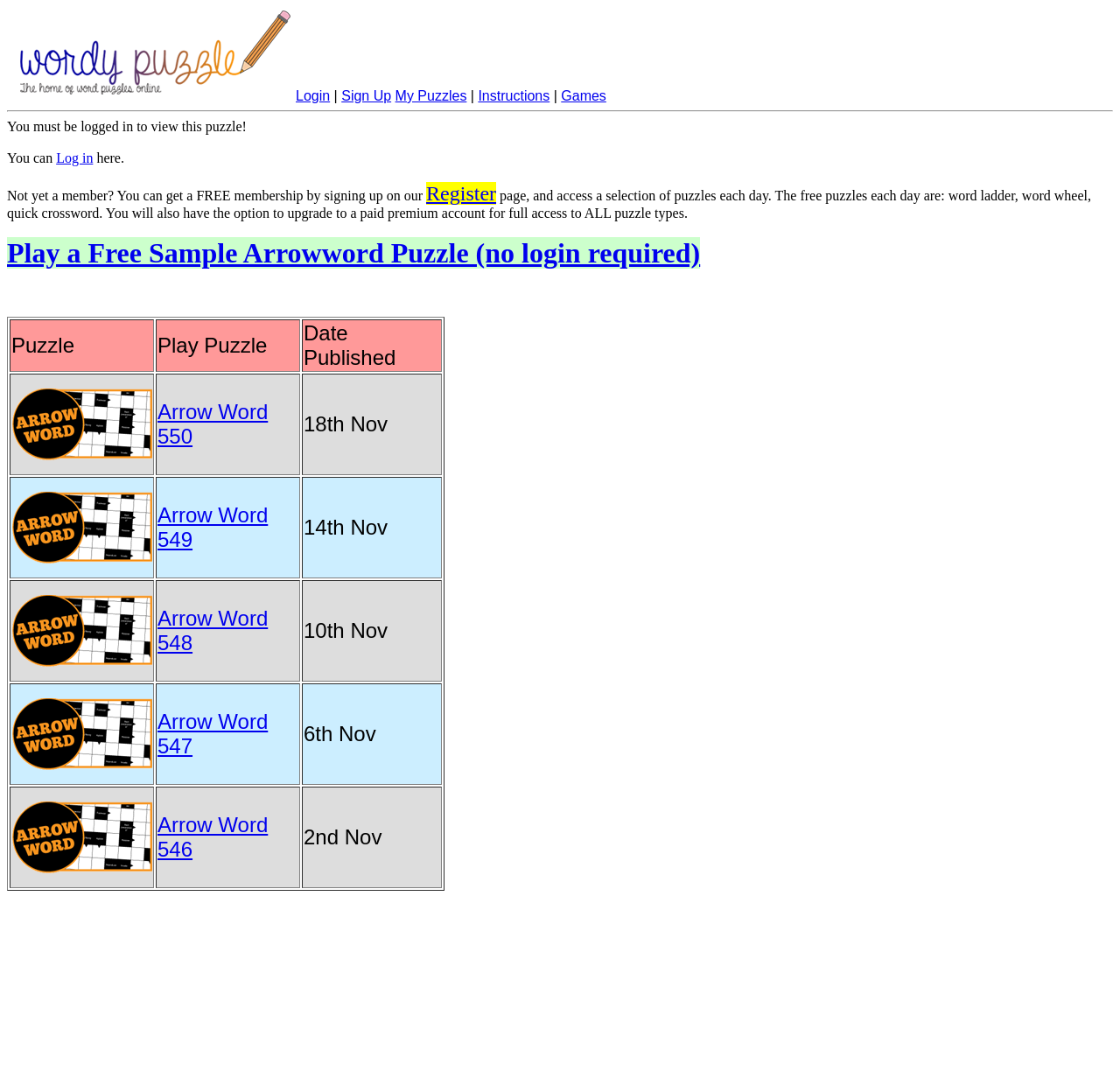Locate the bounding box coordinates of the segment that needs to be clicked to meet this instruction: "Click on Sign Up".

[0.305, 0.082, 0.349, 0.096]